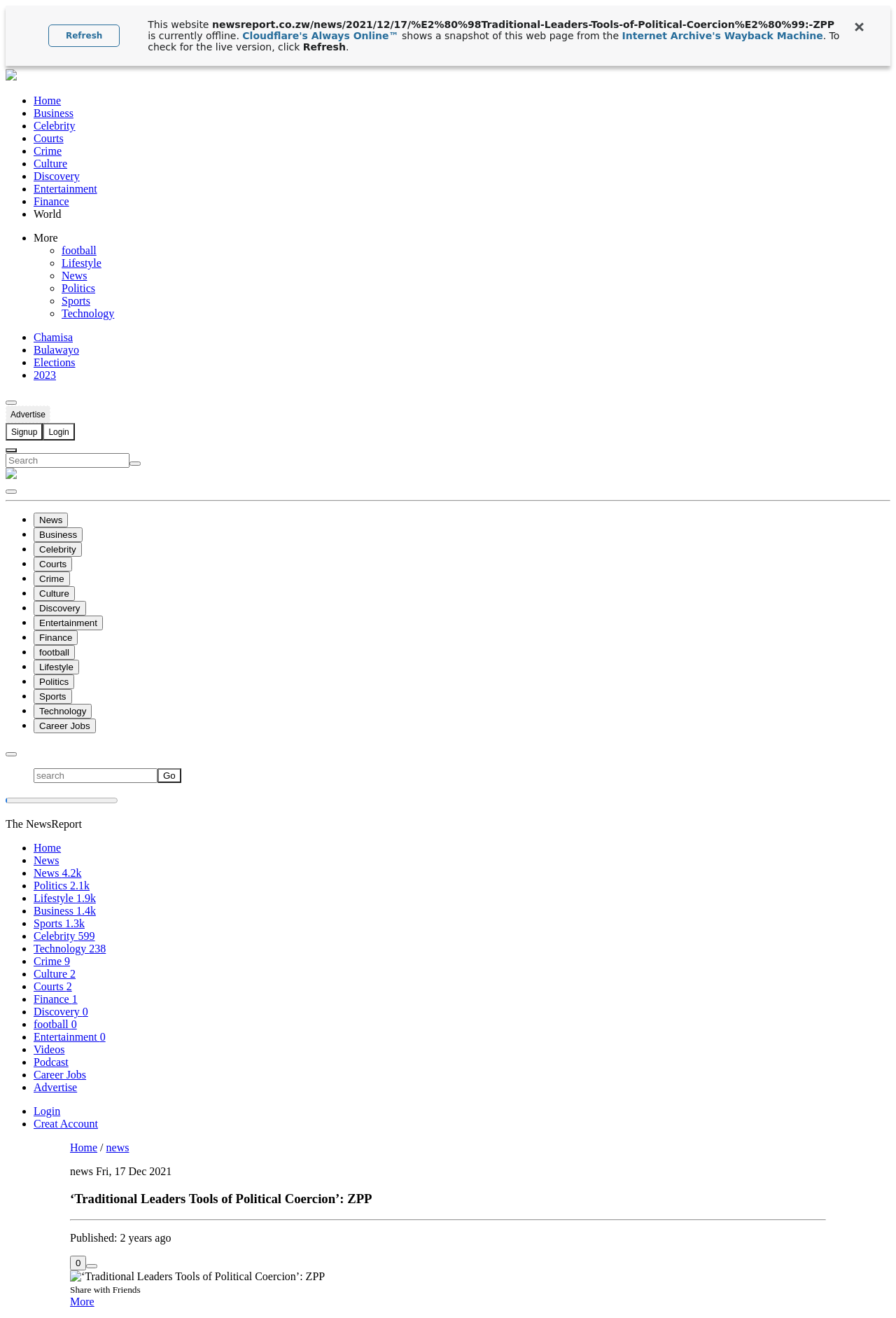Provide a single word or phrase answer to the question: 
What is the purpose of the 'Refresh' button?

To check for live version